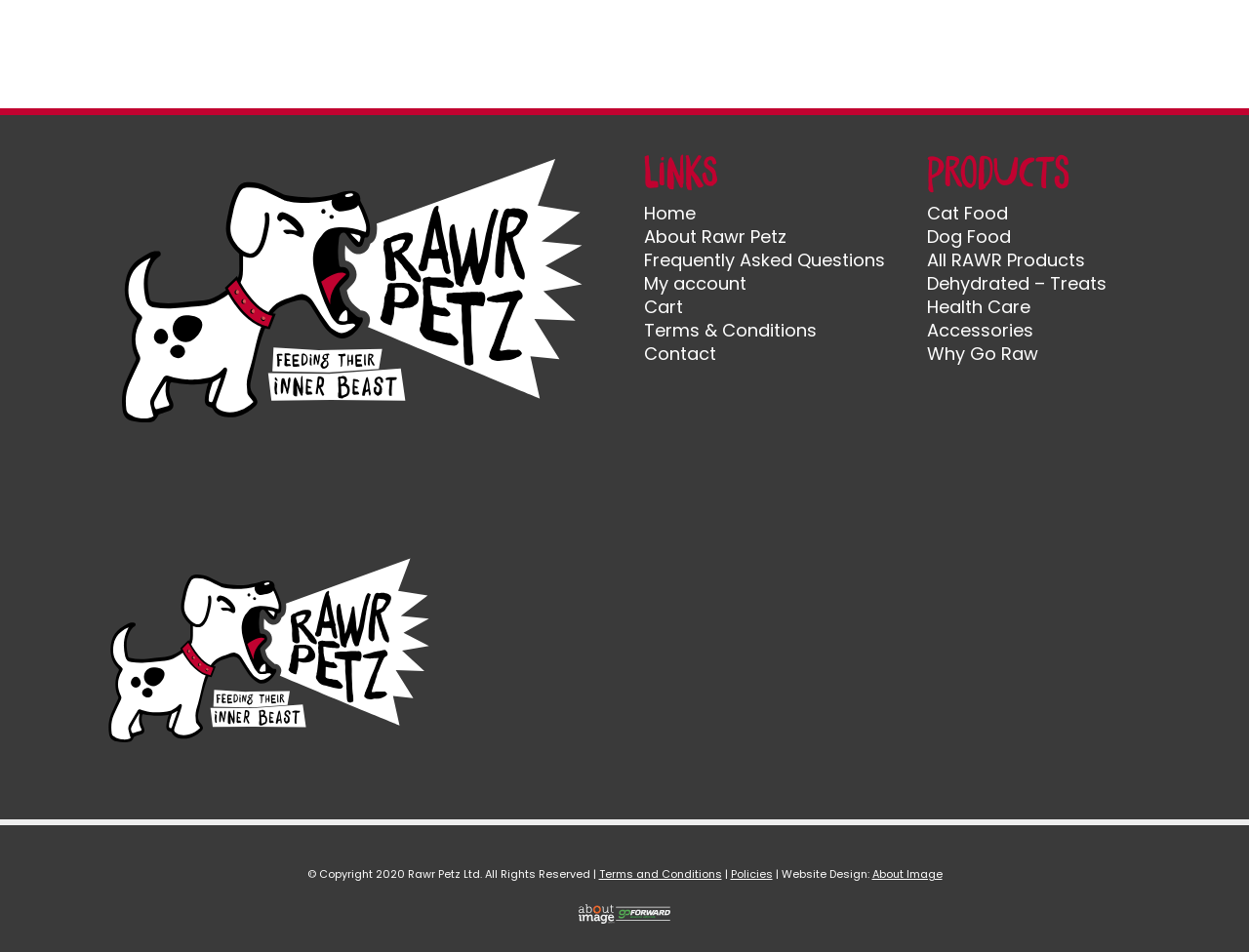What types of pet food are available?
Please provide a single word or phrase as your answer based on the screenshot.

Cat Food, Dog Food